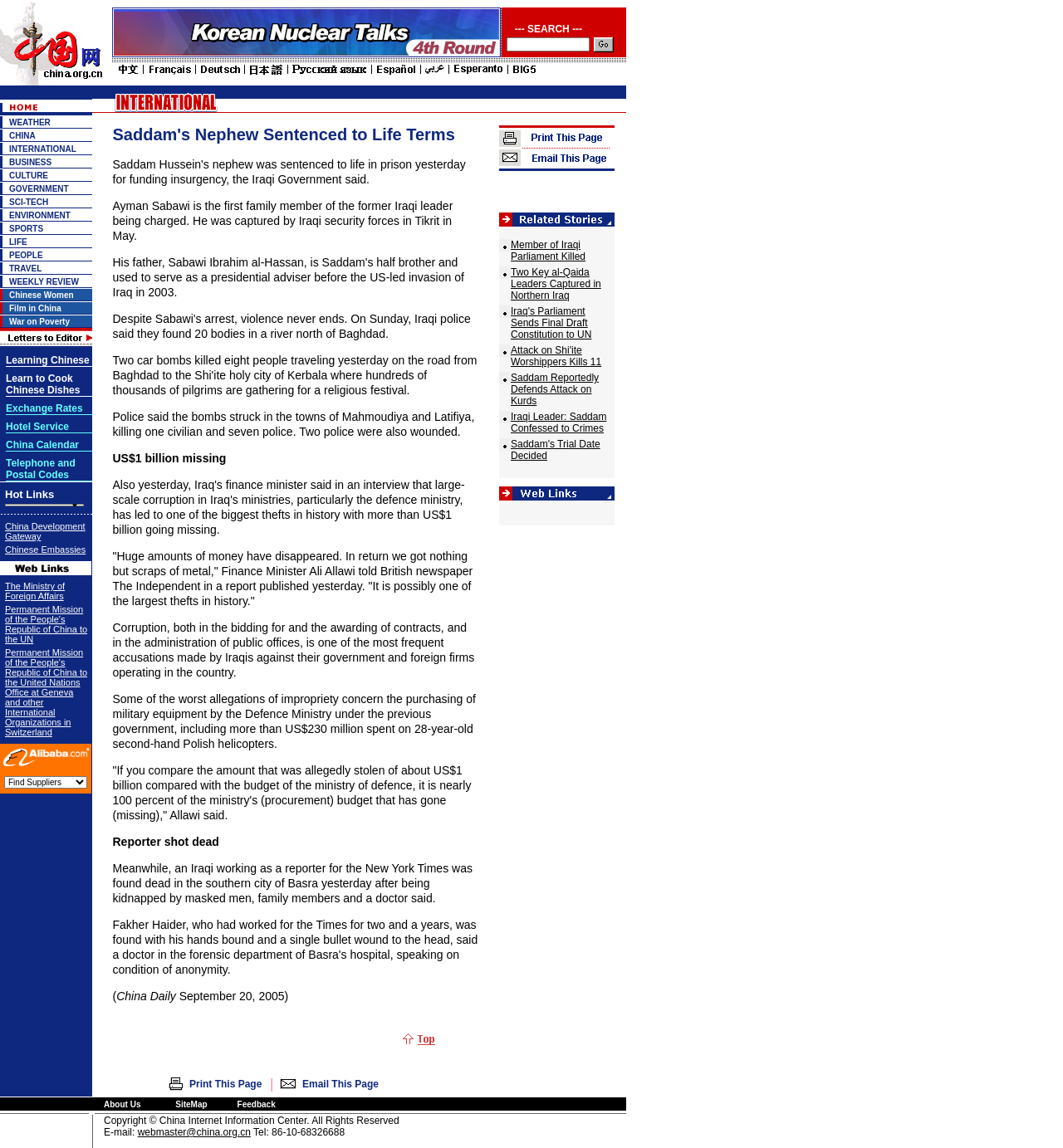Locate the bounding box coordinates of the area to click to fulfill this instruction: "Enter text in the search box". The bounding box should be presented as four float numbers between 0 and 1, in the order [left, top, right, bottom].

[0.476, 0.033, 0.554, 0.045]